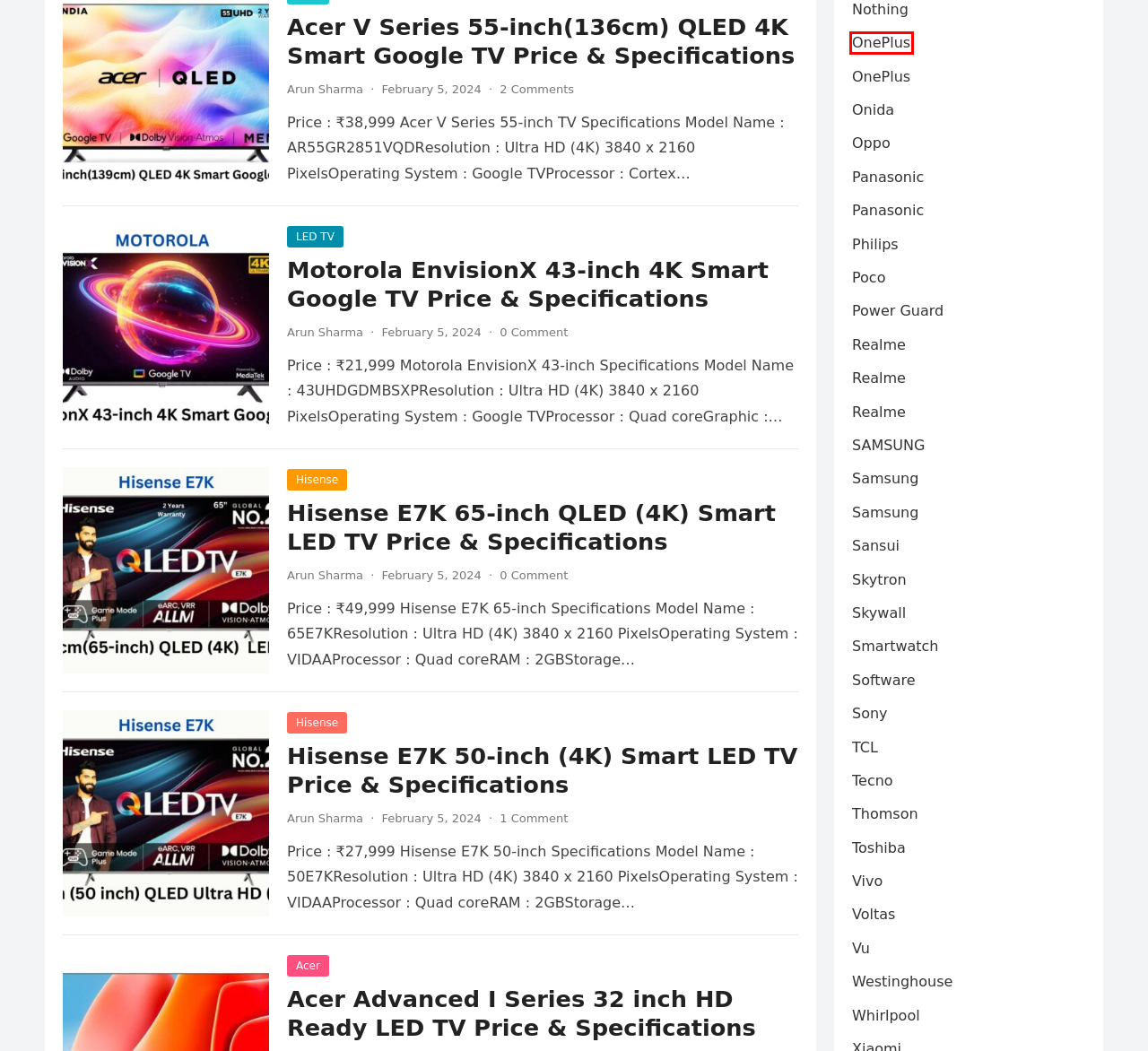Review the screenshot of a webpage that includes a red bounding box. Choose the most suitable webpage description that matches the new webpage after clicking the element within the red bounding box. Here are the candidates:
A. Sansui – Techooly
B. Tecno – Techooly
C. OnePlus – Techooly
D. Hisense E7K 65-inch QLED (4K) Smart LED TV Price & Specifications – Techooly
E. TCL – Techooly
F. Power Guard – Techooly
G. Poco – Techooly
H. Vivo – Techooly

C